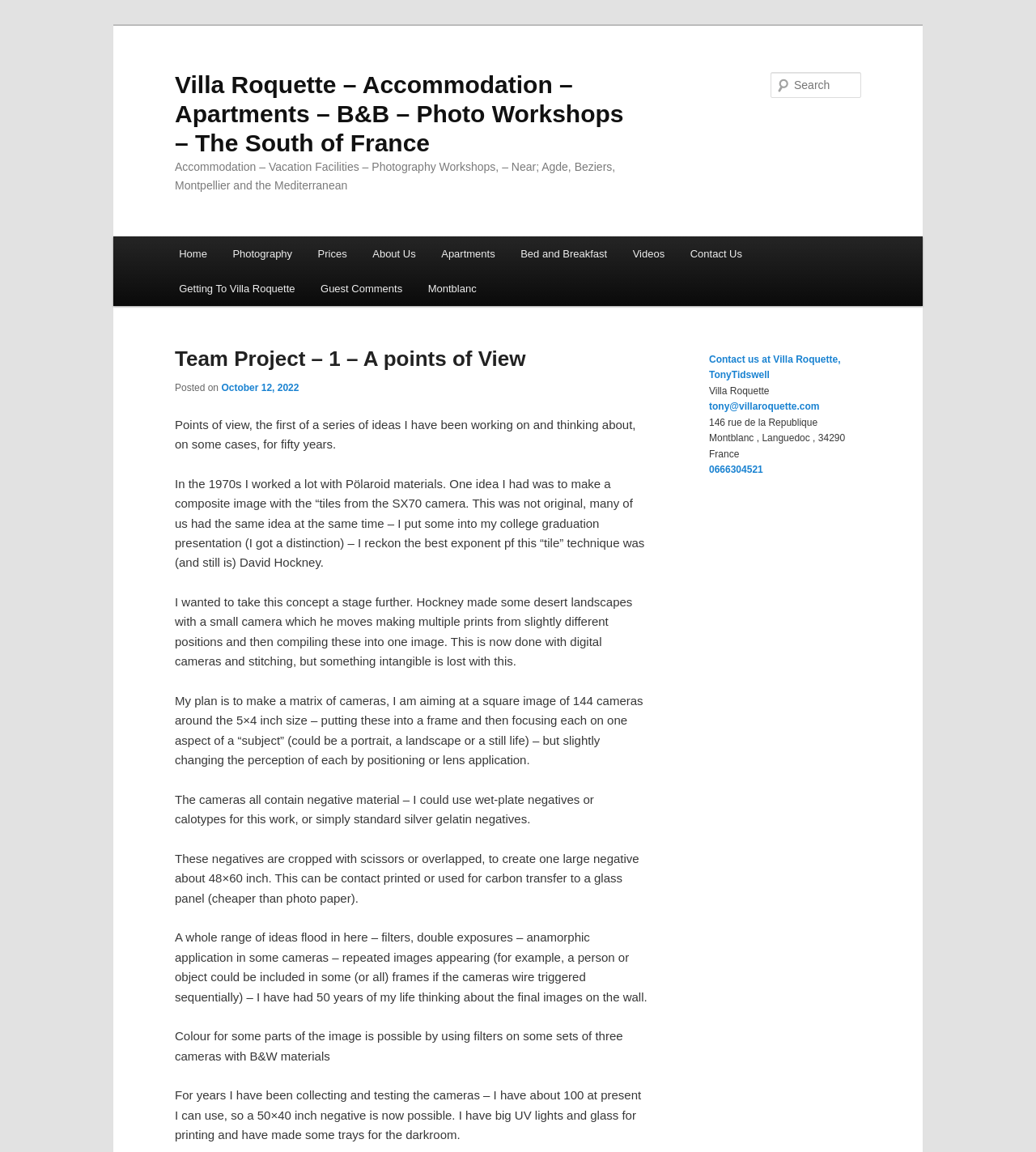Find the bounding box coordinates for the element that must be clicked to complete the instruction: "Contact us at Villa Roquette". The coordinates should be four float numbers between 0 and 1, indicated as [left, top, right, bottom].

[0.684, 0.307, 0.811, 0.317]